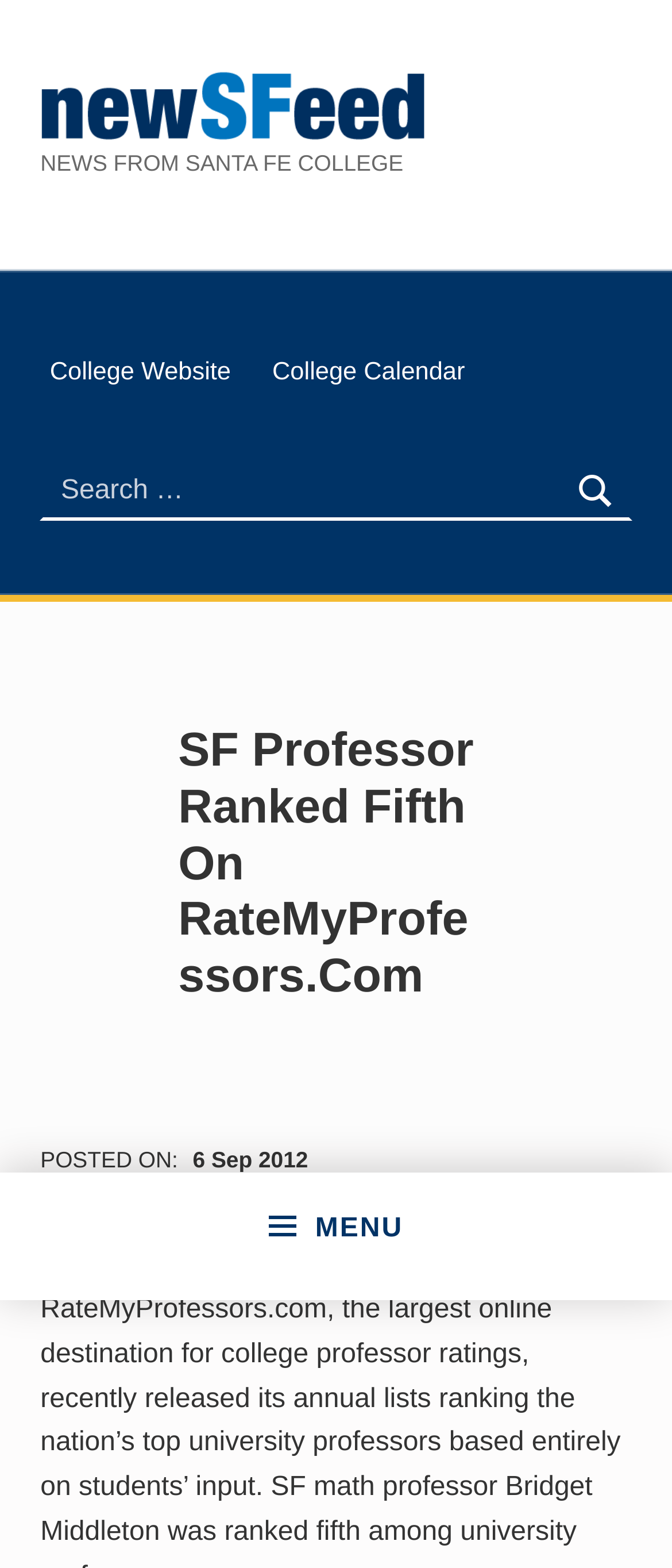What is the purpose of the search box?
Using the image as a reference, give an elaborate response to the question.

The search box is located at the top of the webpage and has a static text 'Search for:' next to it, indicating that it is used to search the website.